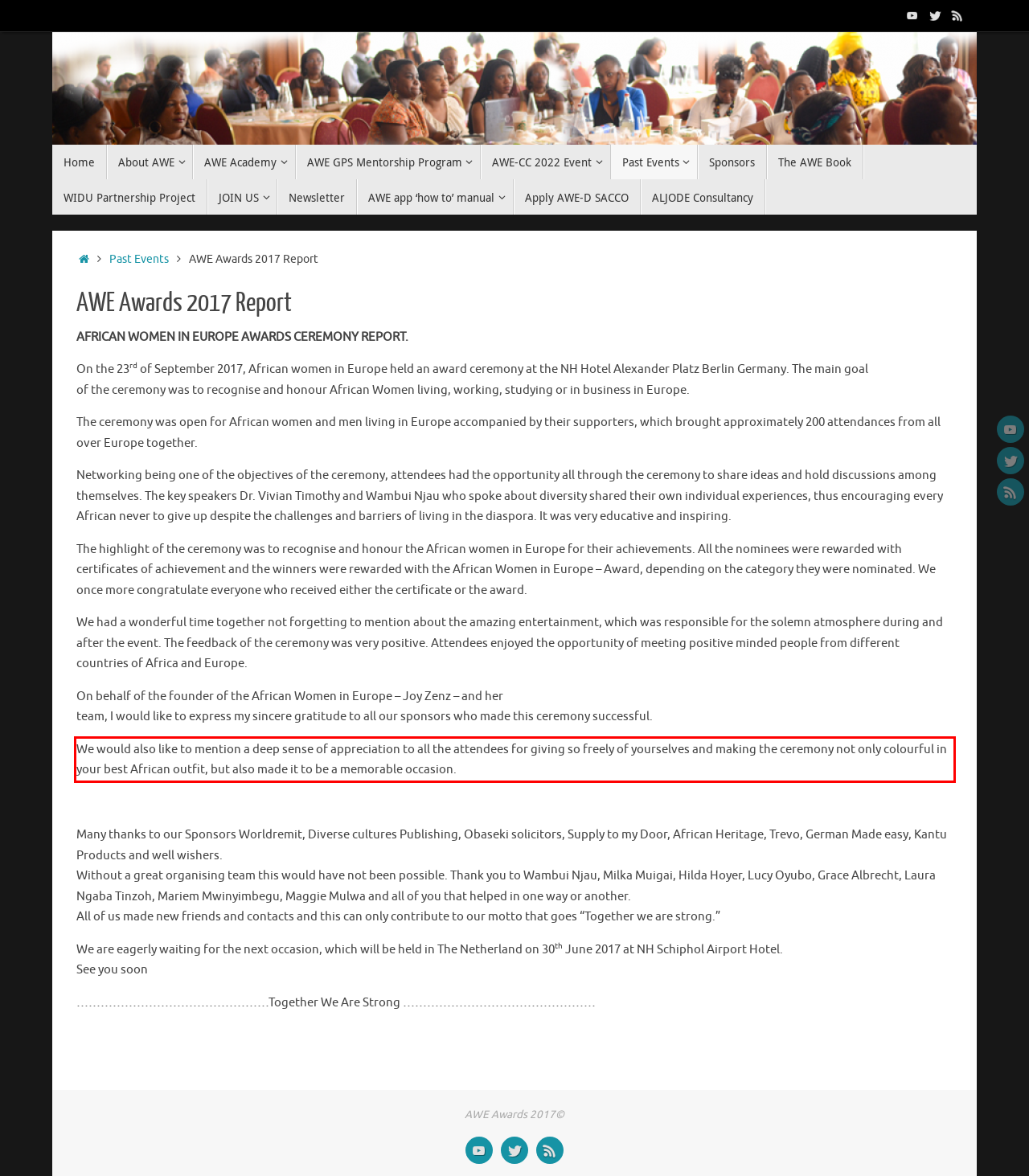Please examine the webpage screenshot and extract the text within the red bounding box using OCR.

We would also like to mention a deep sense of appreciation to all the attendees for giving so freely of yourselves and making the ceremony not only colourful in your best African outfit, but also made it to be a memorable occasion.